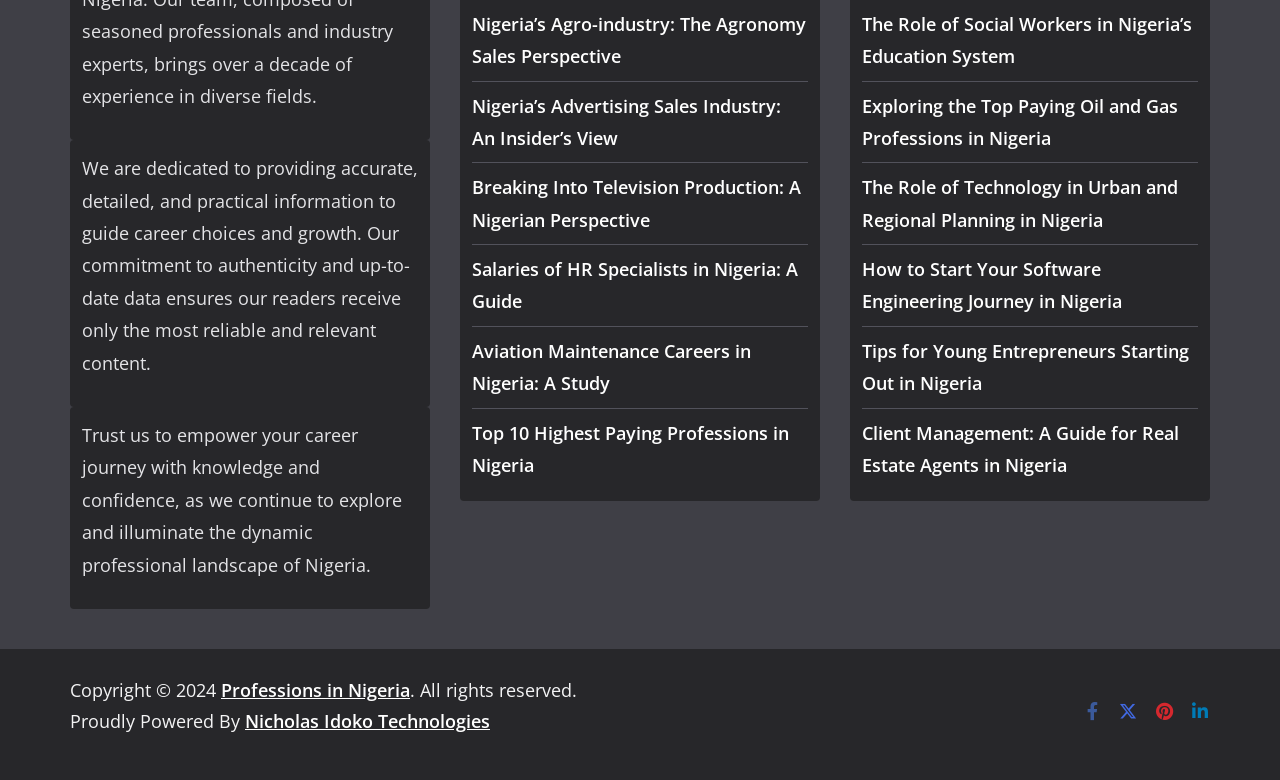Identify the bounding box coordinates of the element to click to follow this instruction: 'Subscribe to the newsletter'. Ensure the coordinates are four float values between 0 and 1, provided as [left, top, right, bottom].

None